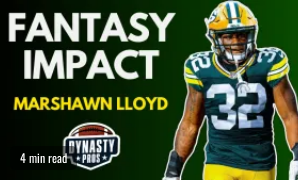What is the title of the graphic?
Give a detailed response to the question by analyzing the screenshot.

By examining the image, I see that the dynamic graphic has a title, which is prominently displayed as 'FANTASY IMPACT', capturing the viewer's attention.